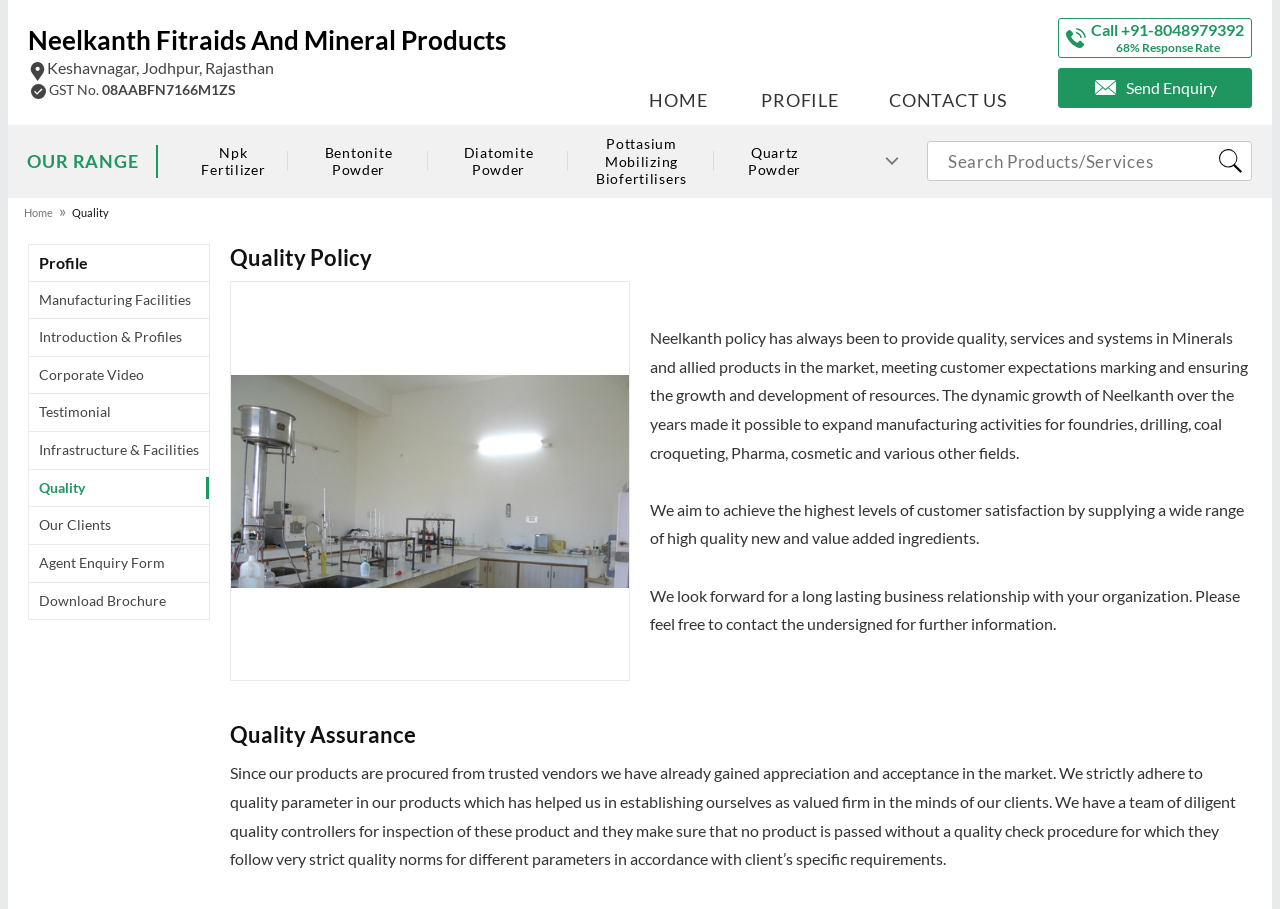Identify the bounding box coordinates of the region that should be clicked to execute the following instruction: "Search for products or services".

[0.724, 0.155, 0.978, 0.199]